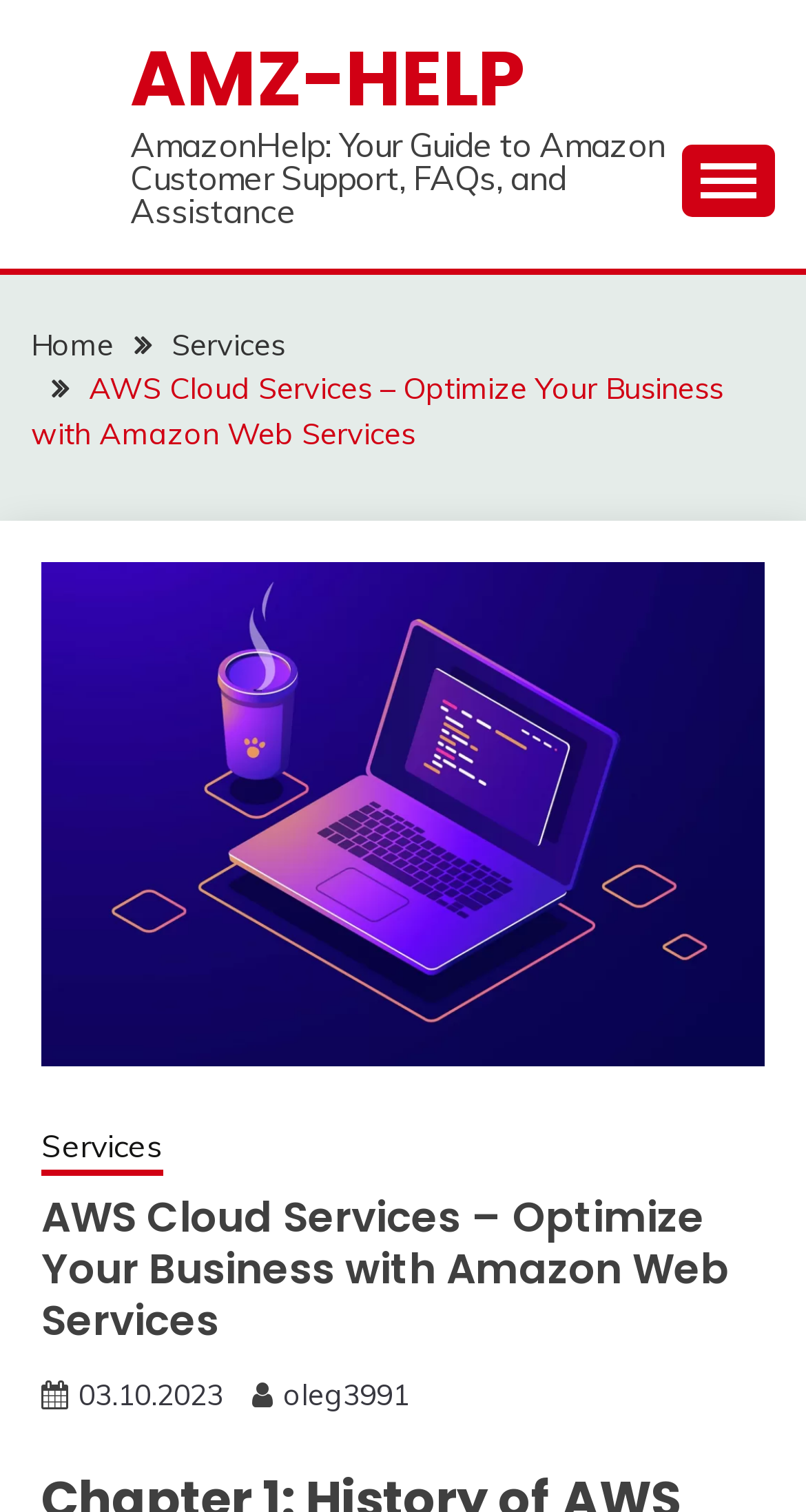Locate the headline of the webpage and generate its content.

AWS Cloud Services – Optimize Your Business with Amazon Web Services